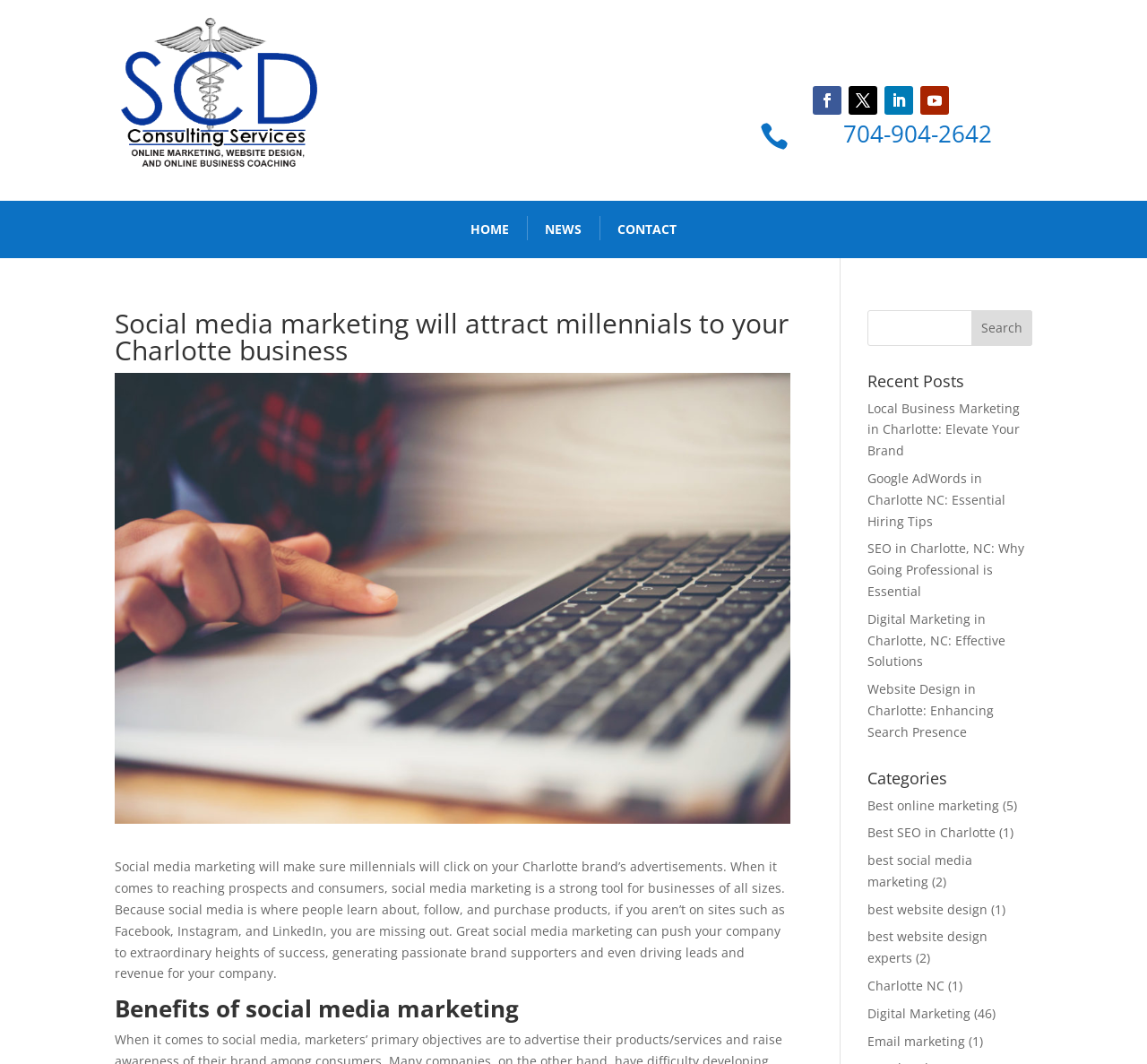What is the position of the search bar on the webpage?
Answer with a single word or phrase by referring to the visual content.

Top-right